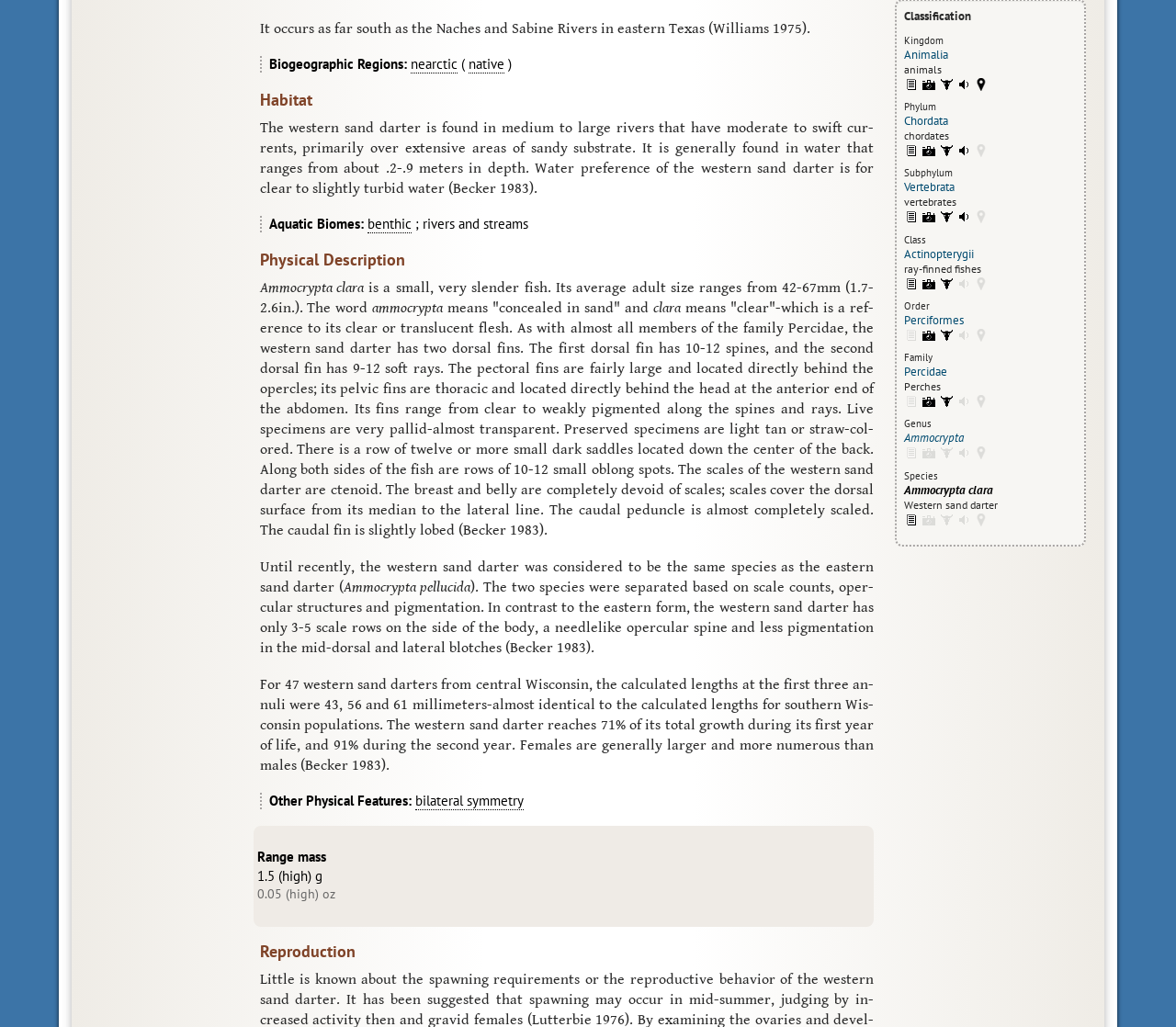Identify the bounding box coordinates for the UI element described as: "benthic". The coordinates should be provided as four floats between 0 and 1: [left, top, right, bottom].

[0.312, 0.21, 0.35, 0.227]